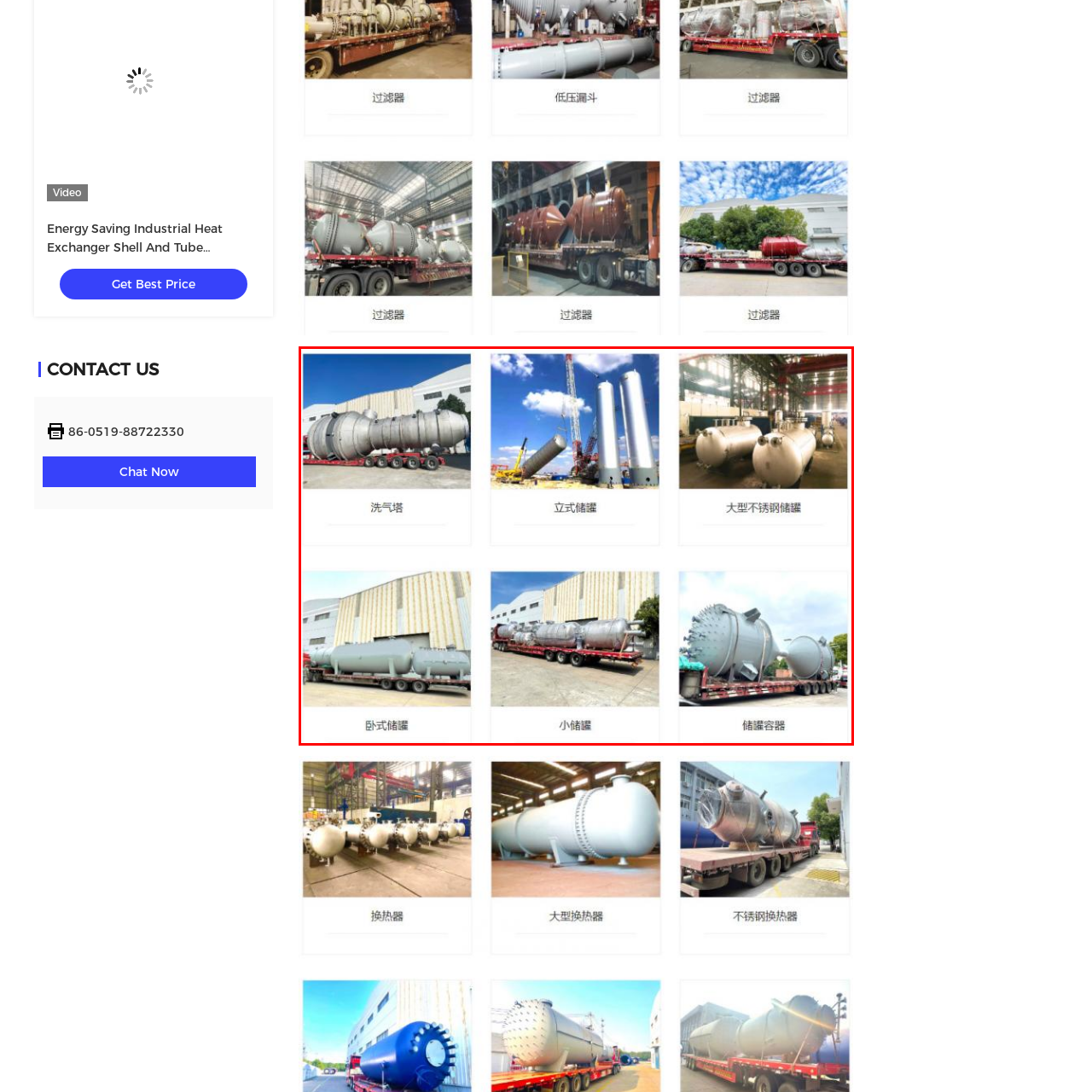What is the function of the heat recovery unit?
Look closely at the part of the image outlined in red and give a one-word or short phrase answer.

Enhanced thermal efficiency